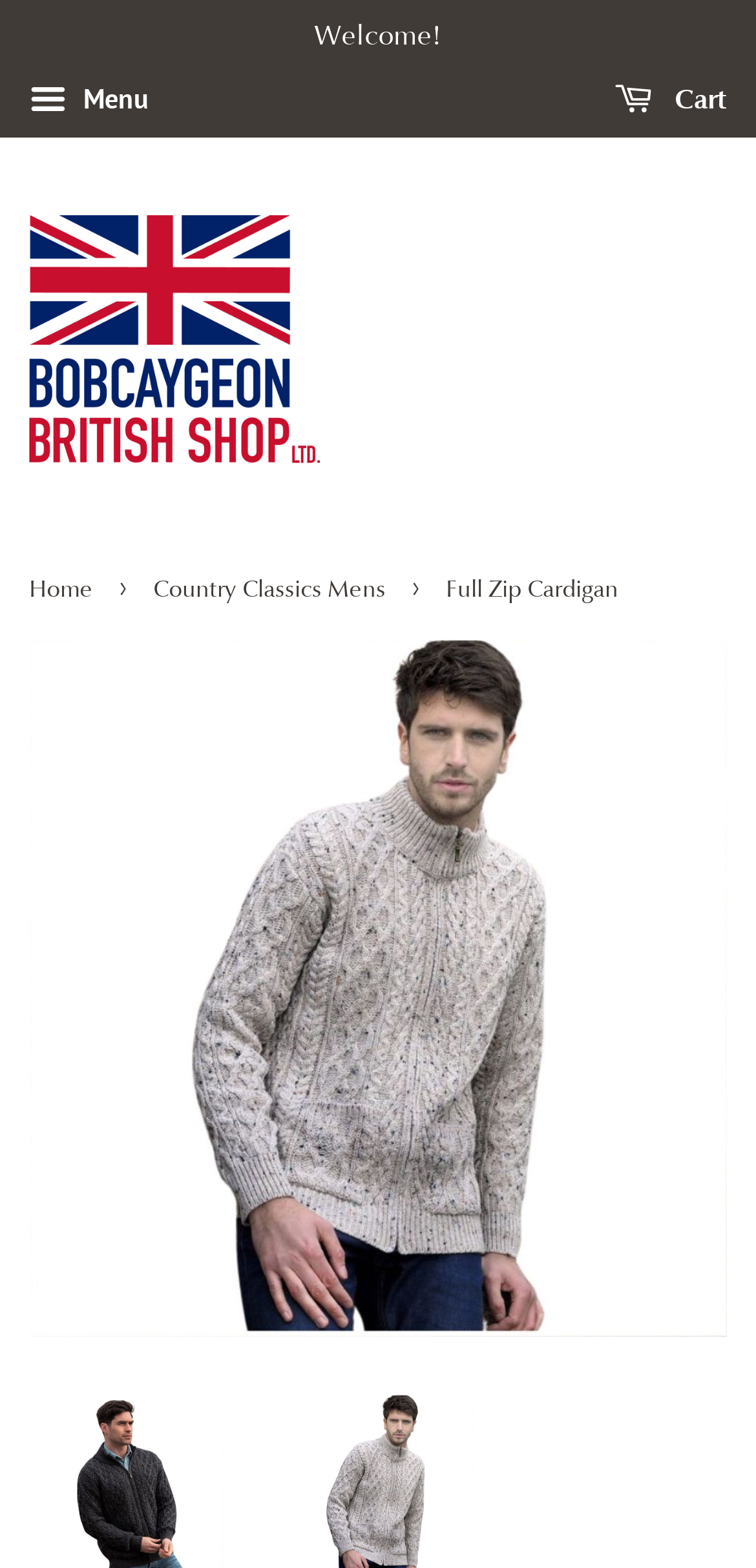Identify the bounding box of the HTML element described as: "Country Classics Mens".

[0.203, 0.366, 0.523, 0.386]